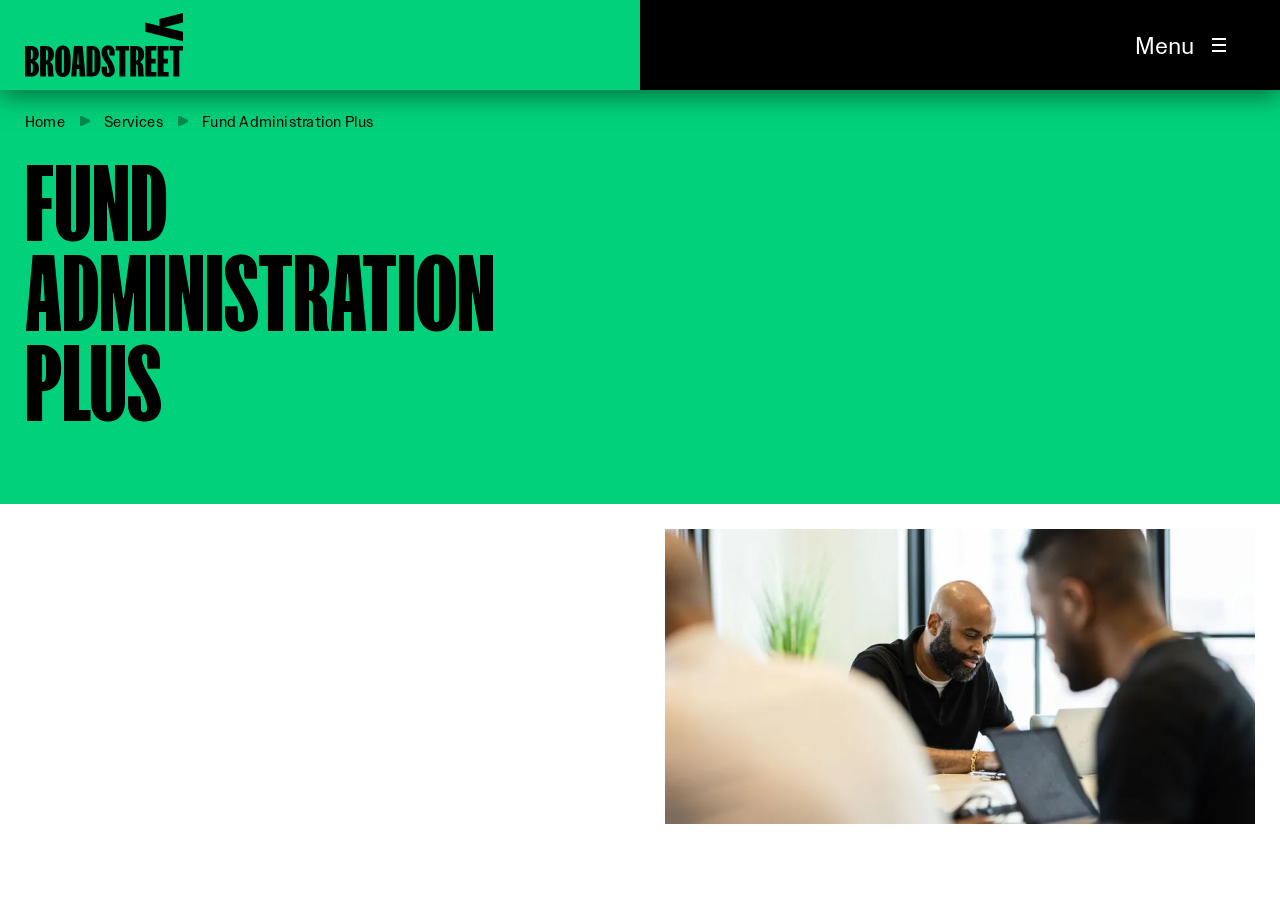What is the name of the fund service?
Use the information from the image to give a detailed answer to the question.

I found the answer by looking at the link element with the text 'Broadstreet Impact Fund Services' which is located at the top left of the webpage.